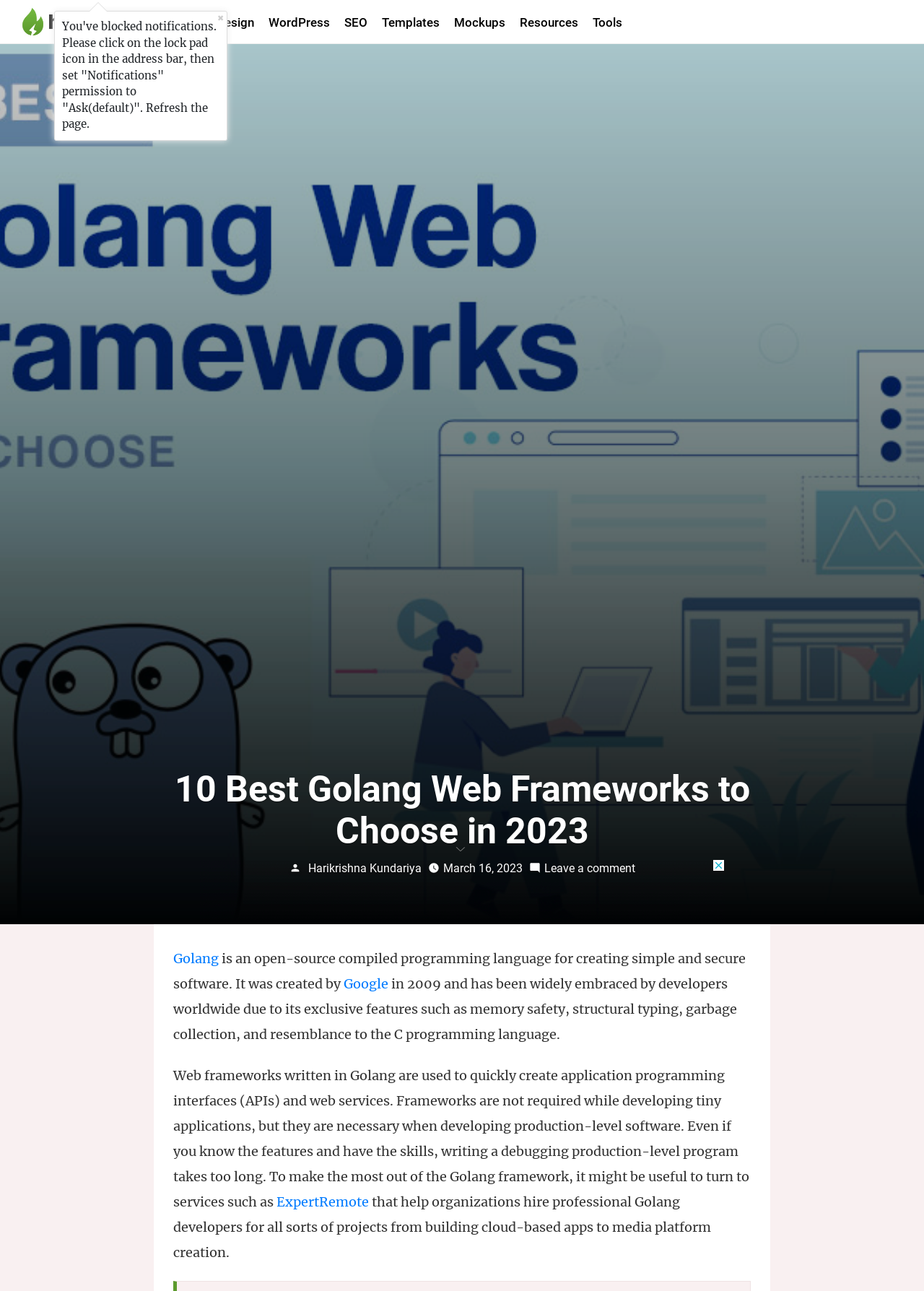Provide an in-depth caption for the elements present on the webpage.

The webpage is about Golang web frameworks, with a title "10 Best Golang Web Frameworks to Choose in 2023". At the top, there is a banner advertisement with an image and a link labeled "adplus-dvertising". Below the banner, there is a horizontal navigation menu with links to various categories such as "Web Design", "WordPress", "SEO", and others.

On the left side, there is a large image related to Golang web frameworks, taking up most of the vertical space. Above the image, there is a heading with the title of the webpage. Below the heading, there is information about the author, "Harikrishna Kundariya", and the date of publication, "March 16, 2023".

The main content of the webpage starts below the author information, with a brief introduction to Golang, describing it as an open-source compiled programming language. The text explains the benefits of using Golang, such as memory safety and structural typing, and mentions that it was created by Google in 2009.

The webpage then discusses the importance of web frameworks in Golang, explaining that they are necessary for developing production-level software. The text suggests that using services like ExpertRemote can be helpful in finding professional Golang developers for various projects.

There are also some interactive elements on the page, including a button with an image at the top right corner, and a link to leave a comment at the bottom. Additionally, there is a notification message at the top, asking users to enable notifications.